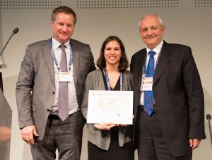Answer the question using only one word or a concise phrase: What is the occasion depicted in the image?

ESUI16 conference